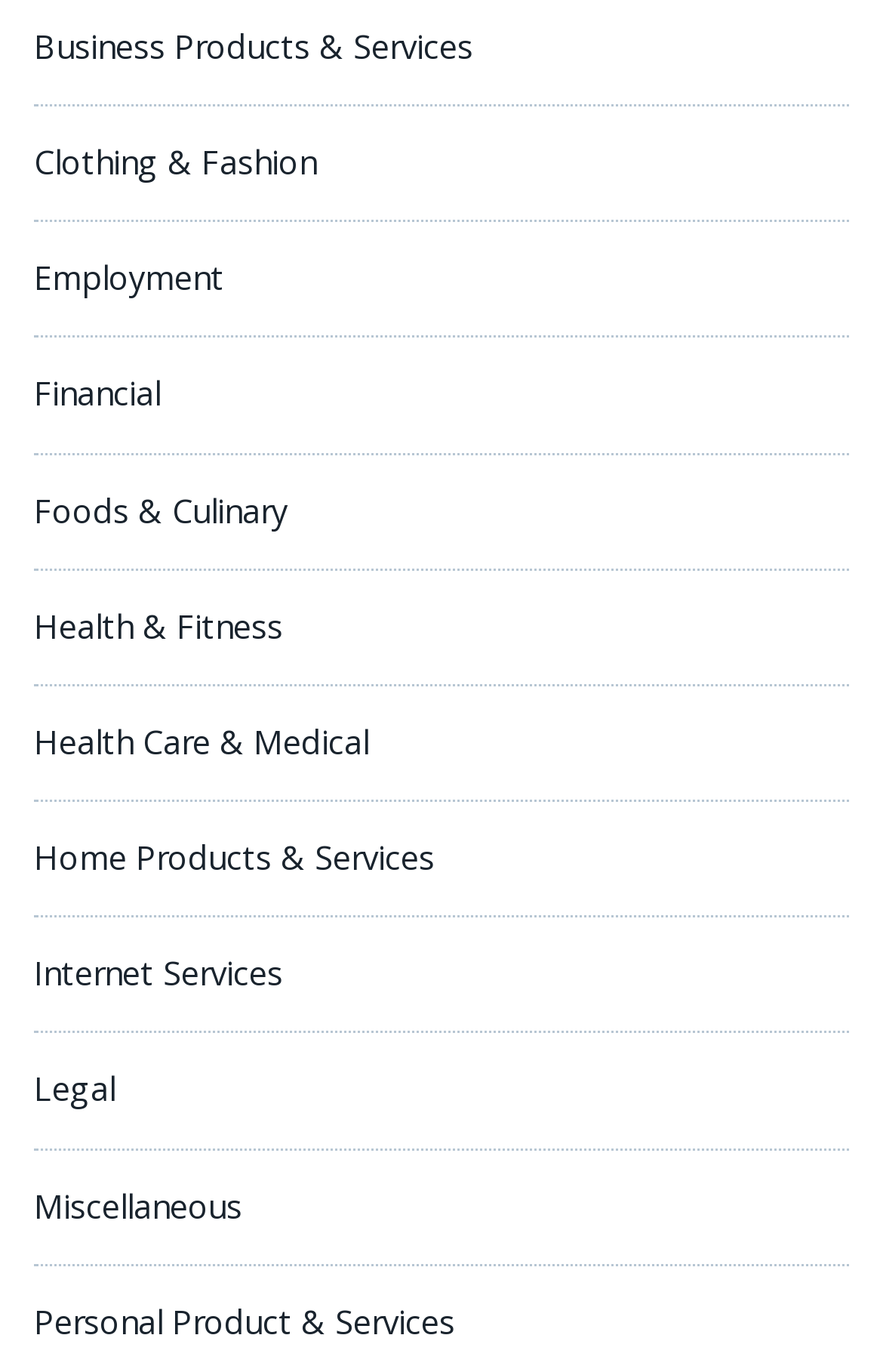What is the category that comes after 'Financial'?
Based on the image, provide a one-word or brief-phrase response.

Foods & Culinary